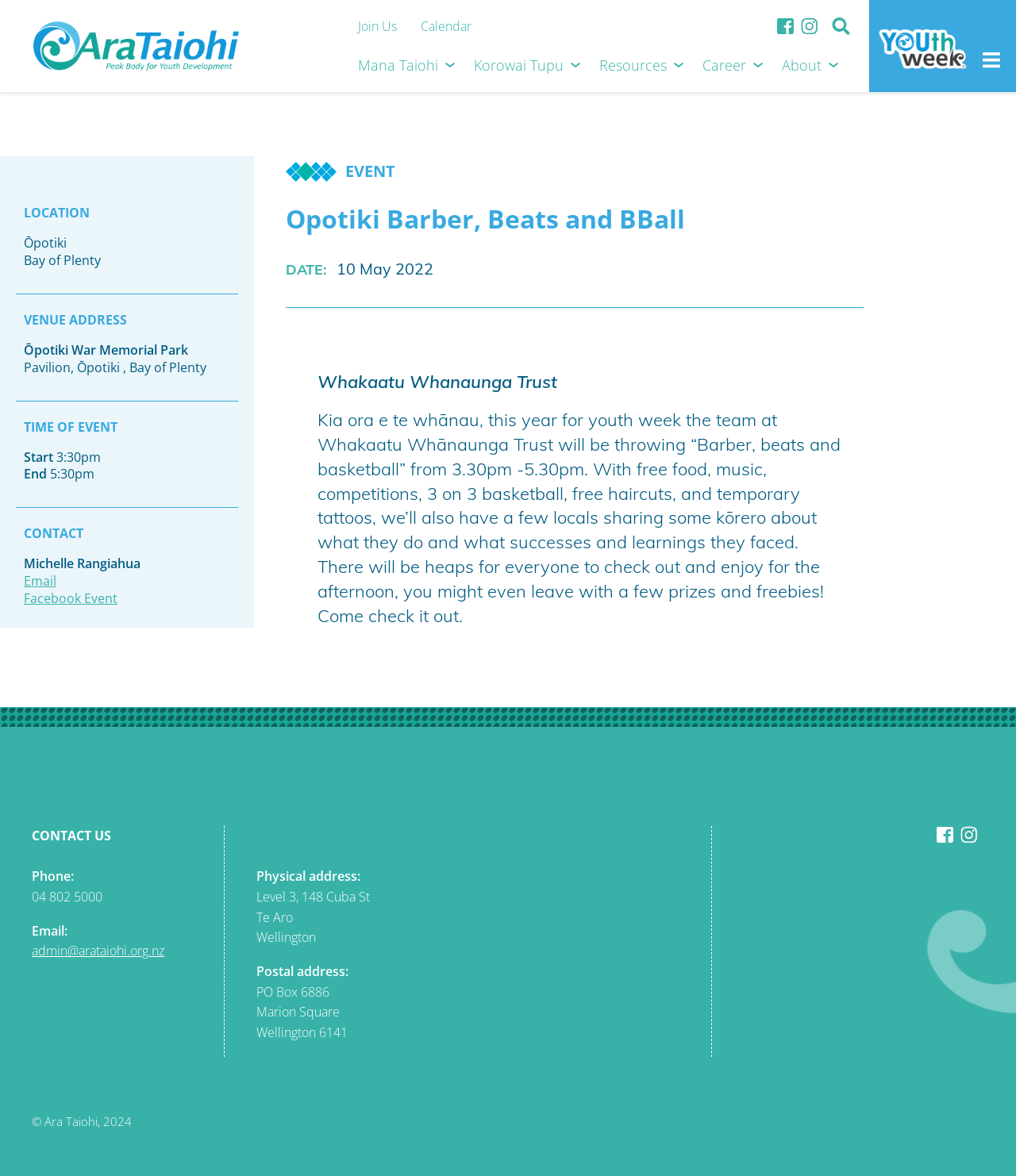Identify the bounding box coordinates for the UI element described as: "Mana Taiohi". The coordinates should be provided as four floats between 0 and 1: [left, top, right, bottom].

[0.343, 0.038, 0.457, 0.078]